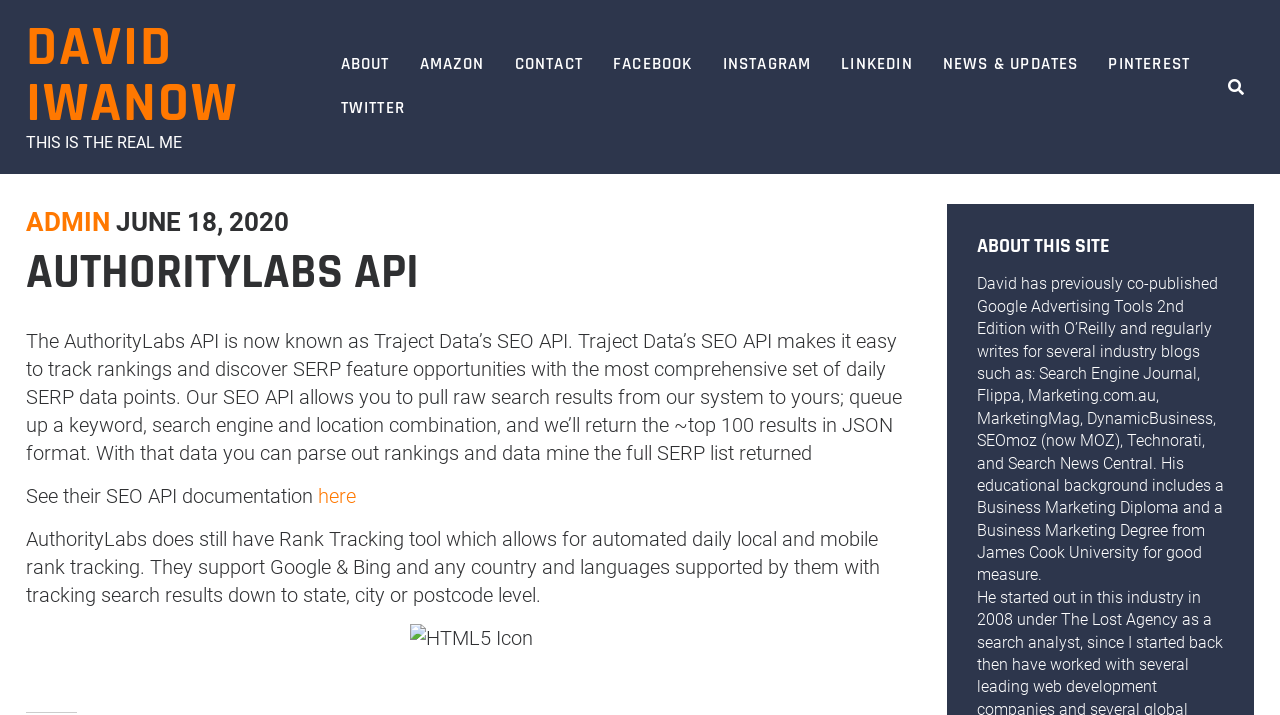Determine the bounding box coordinates of the clickable region to follow the instruction: "View David's profile on LinkedIn".

[0.646, 0.061, 0.725, 0.122]